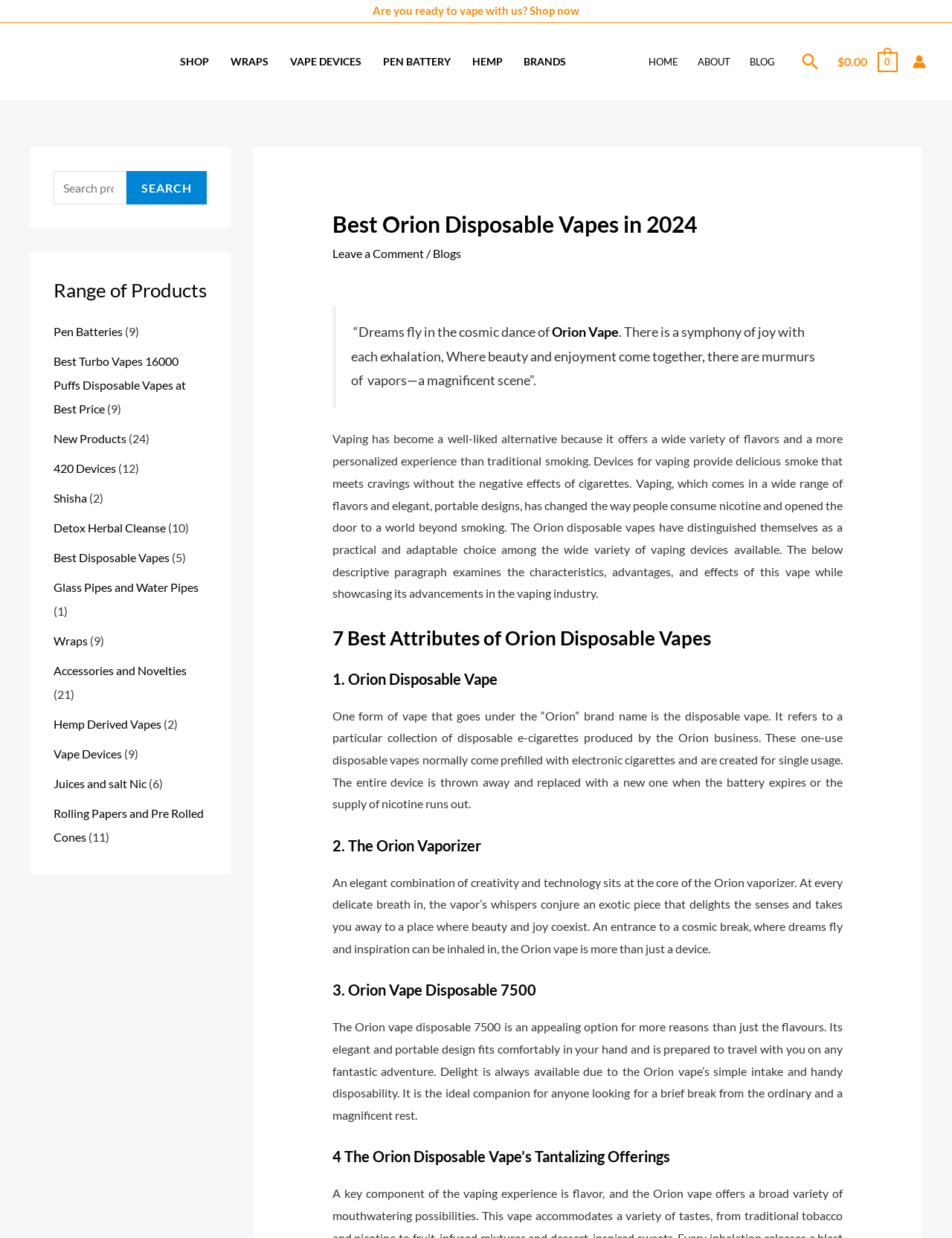Respond to the question below with a single word or phrase:
What is the main purpose of the Orion disposable vapes?

Vaping